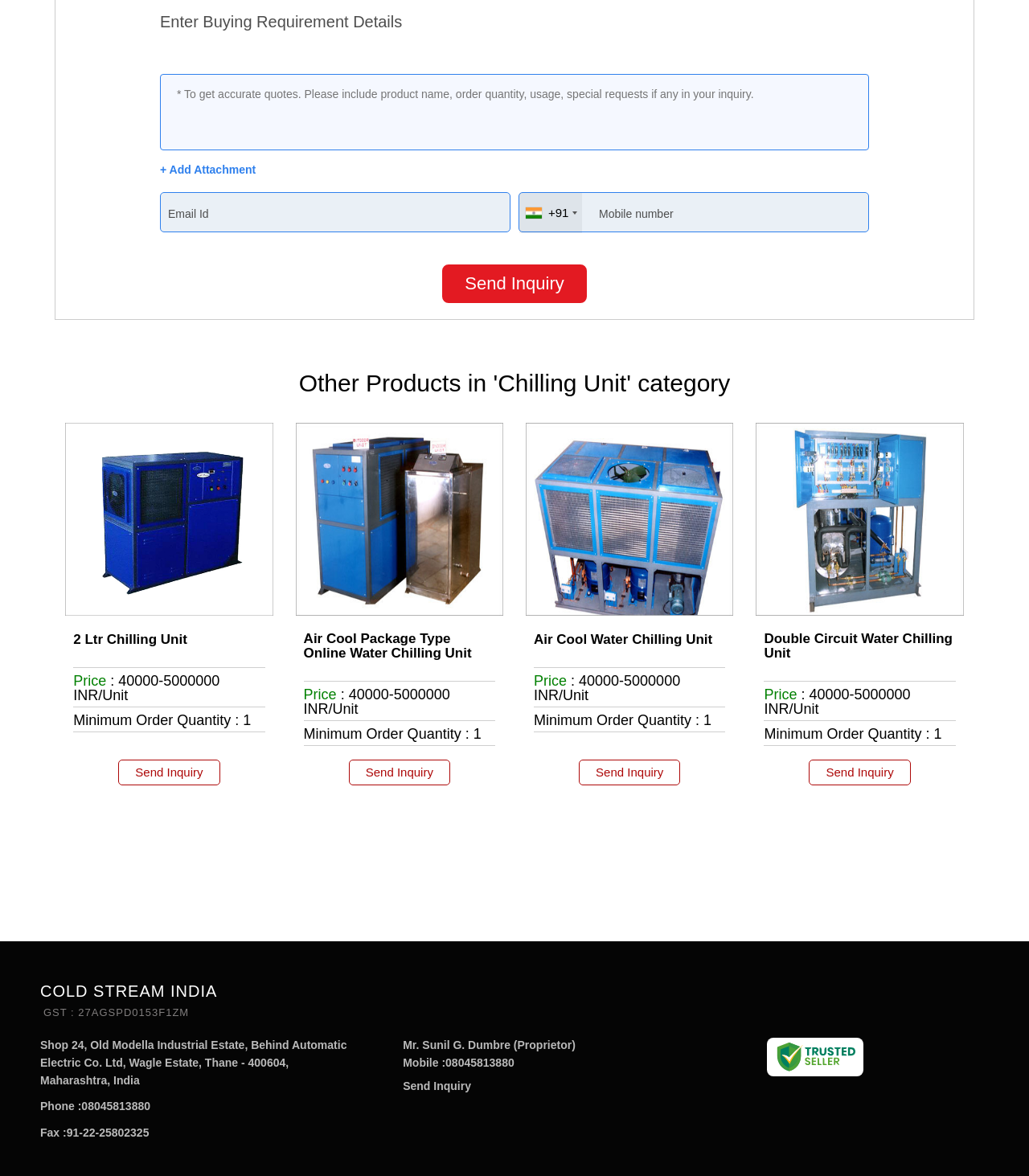Identify the bounding box coordinates for the UI element that matches this description: "Send Inquiry".

[0.339, 0.632, 0.437, 0.654]